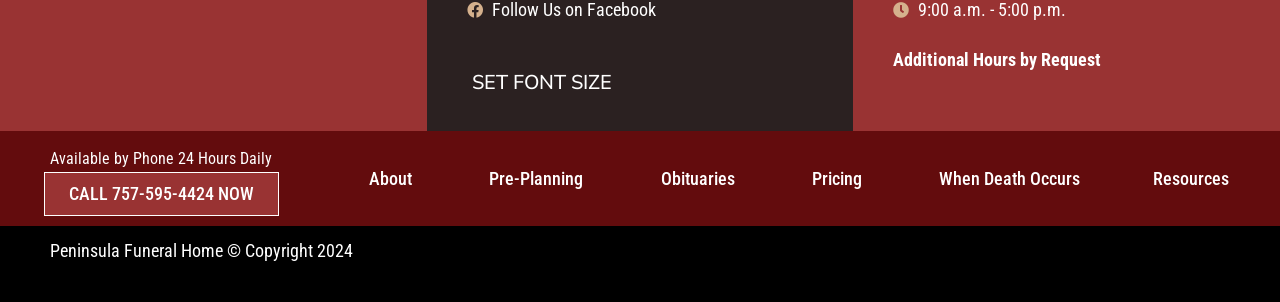What is the copyright year of the website?
Refer to the image and give a detailed answer to the query.

The copyright year can be found in the StaticText element 'Peninsula Funeral Home © Copyright 2024' which is located at the bottom of the page.